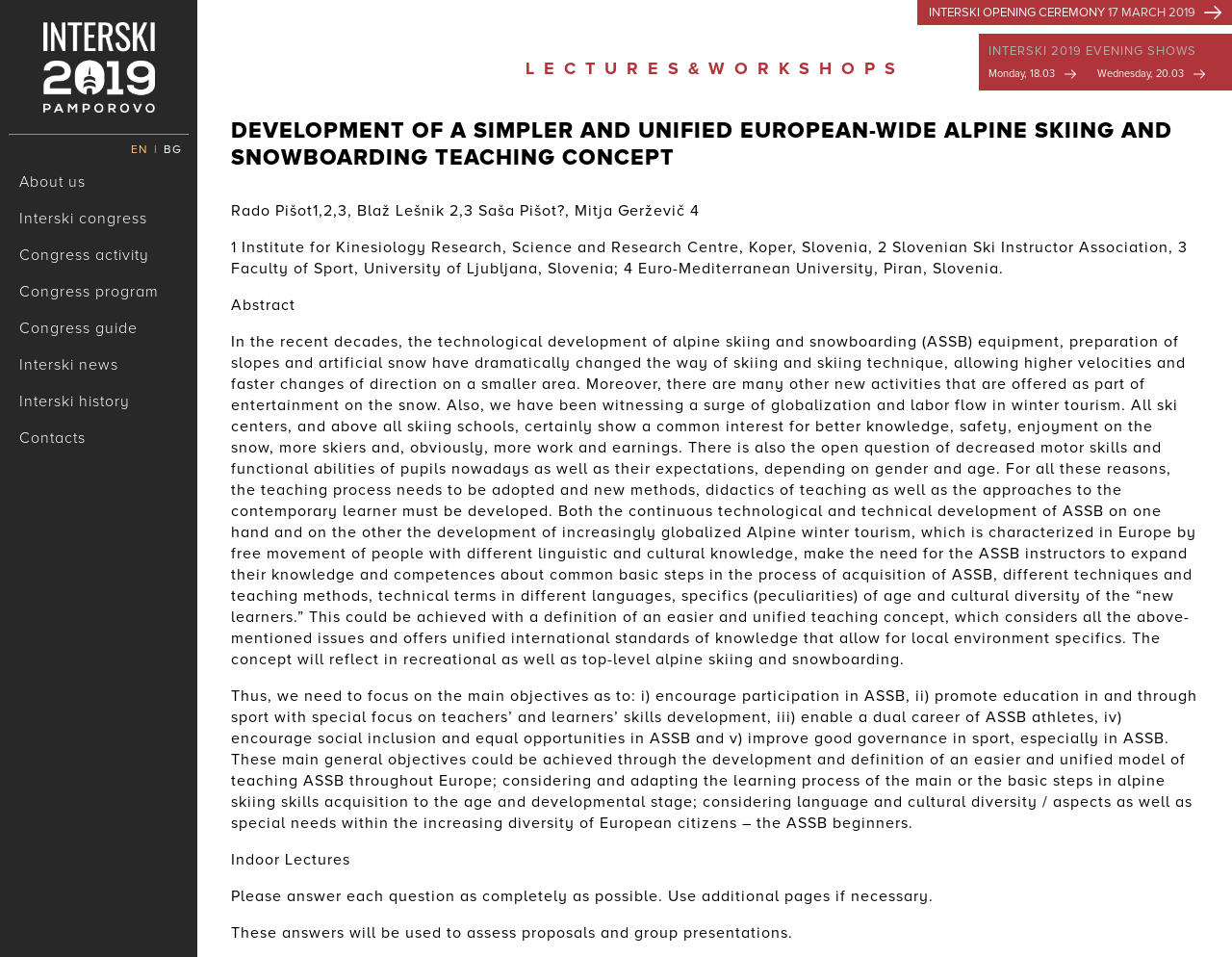From the element description parent_node: EN | BG, predict the bounding box coordinates of the UI element. The coordinates must be specified in the format (top-left x, top-left y, bottom-right x, bottom-right y) and should be within the 0 to 1 range.

[0.0, 0.023, 0.16, 0.118]